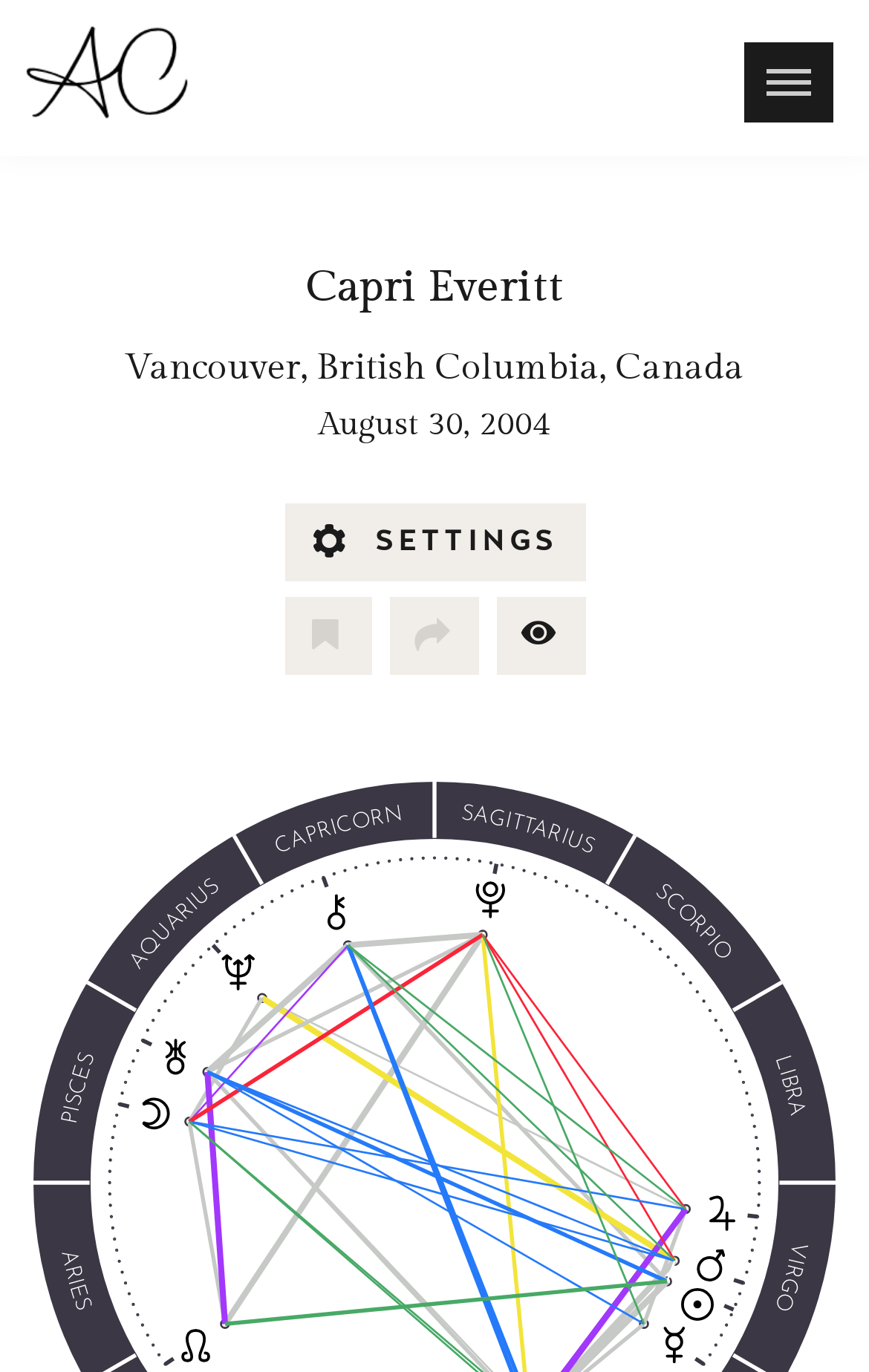What is the birthdate of Capri Everitt?
Using the image as a reference, answer with just one word or a short phrase.

August 30, 2004